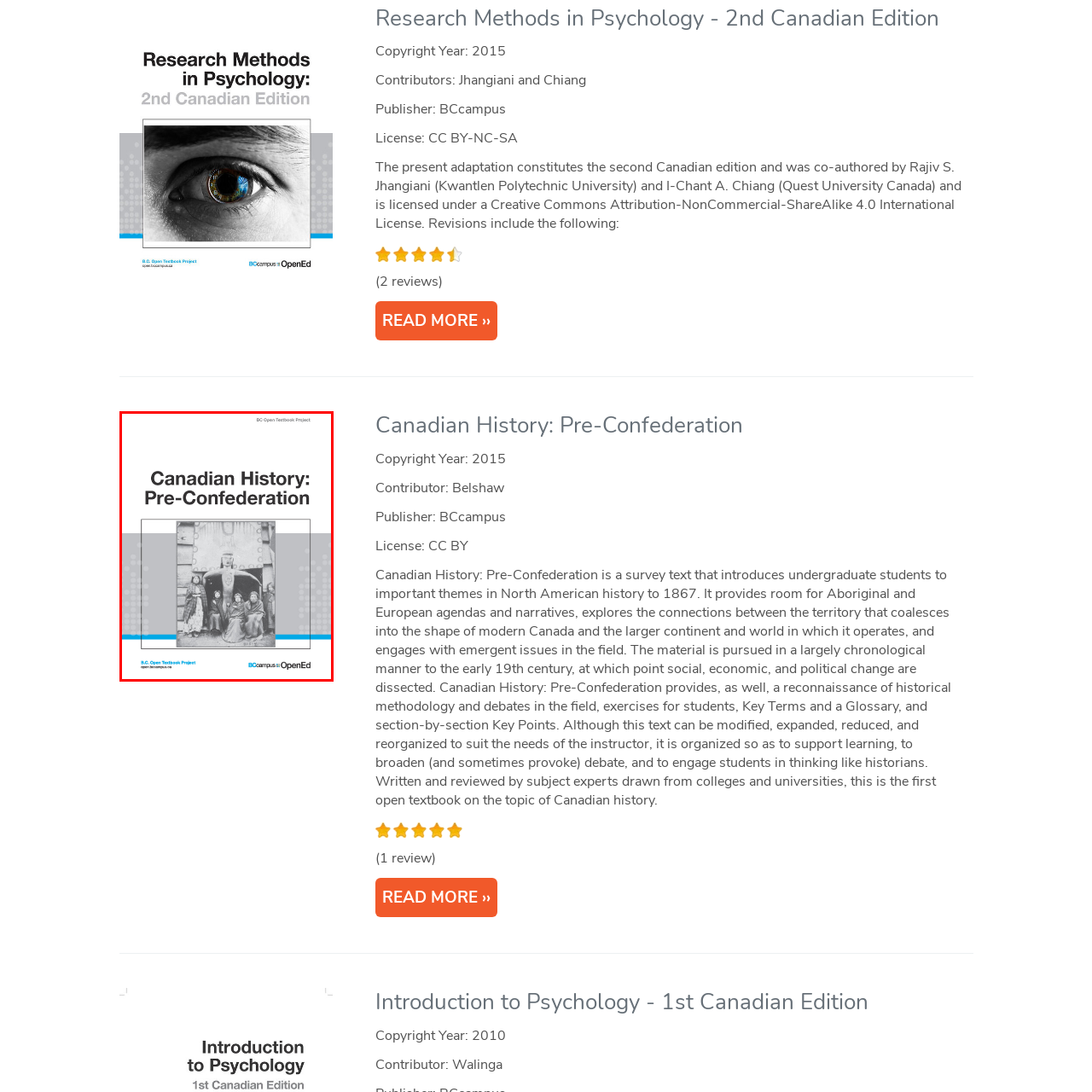What is the focus of the textbook?
Check the image enclosed by the red bounding box and give your answer in one word or a short phrase.

Key themes in early North American history